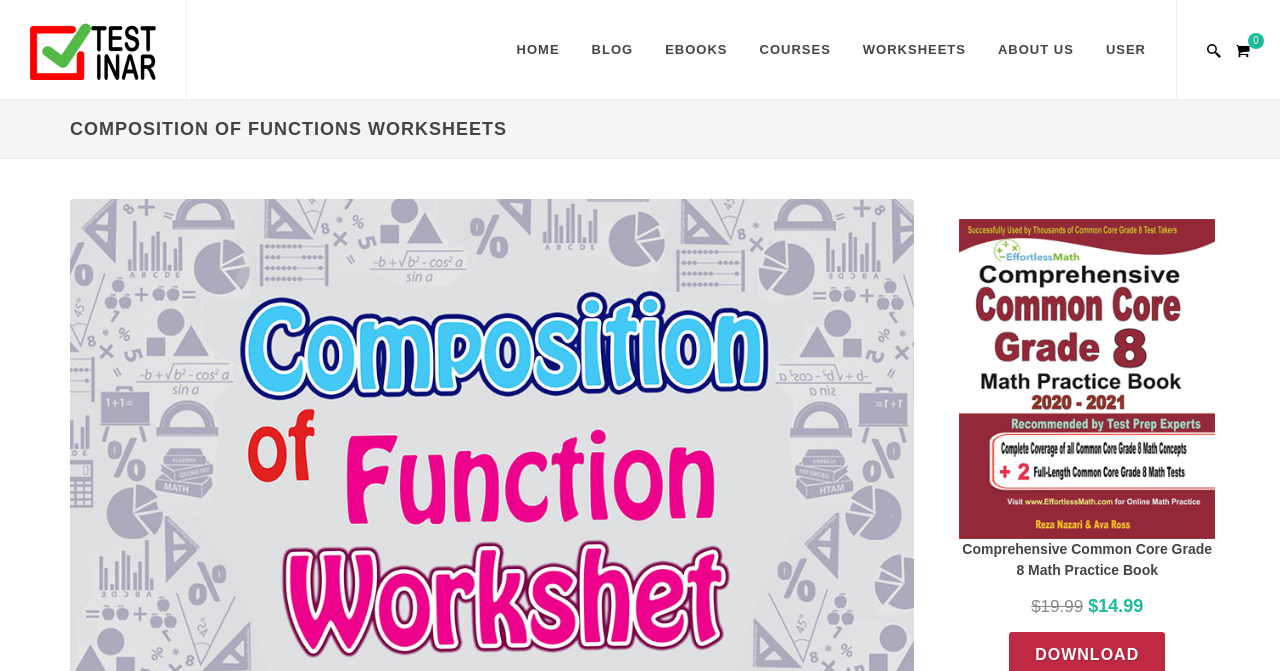Show me the bounding box coordinates of the clickable region to achieve the task as per the instruction: "Click on the 'facebook' link".

[0.014, 0.82, 0.045, 0.879]